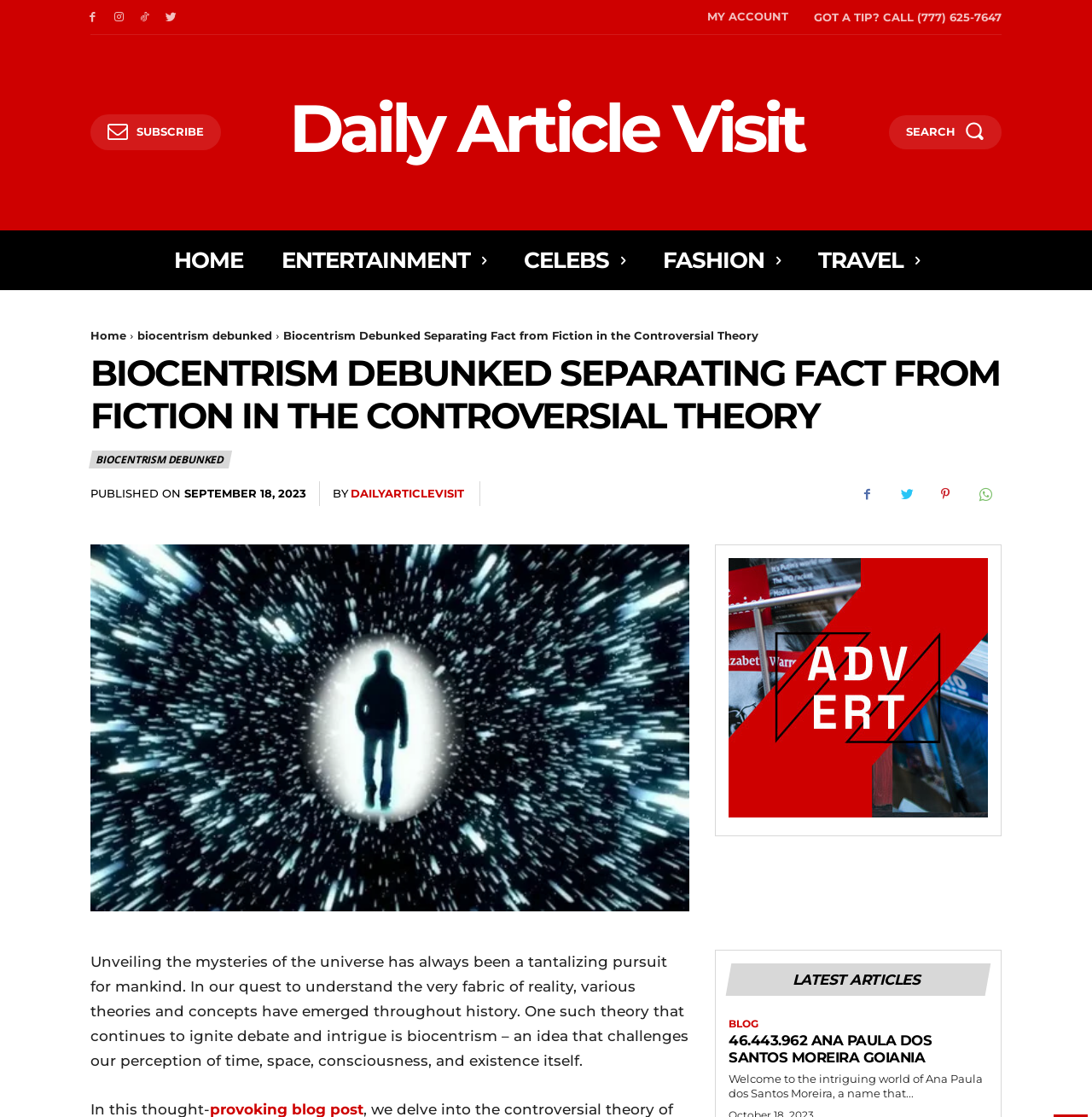Identify the bounding box for the given UI element using the description provided. Coordinates should be in the format (top-left x, top-left y, bottom-right x, bottom-right y) and must be between 0 and 1. Here is the description: Daily Article Visit

[0.297, 0.073, 0.703, 0.157]